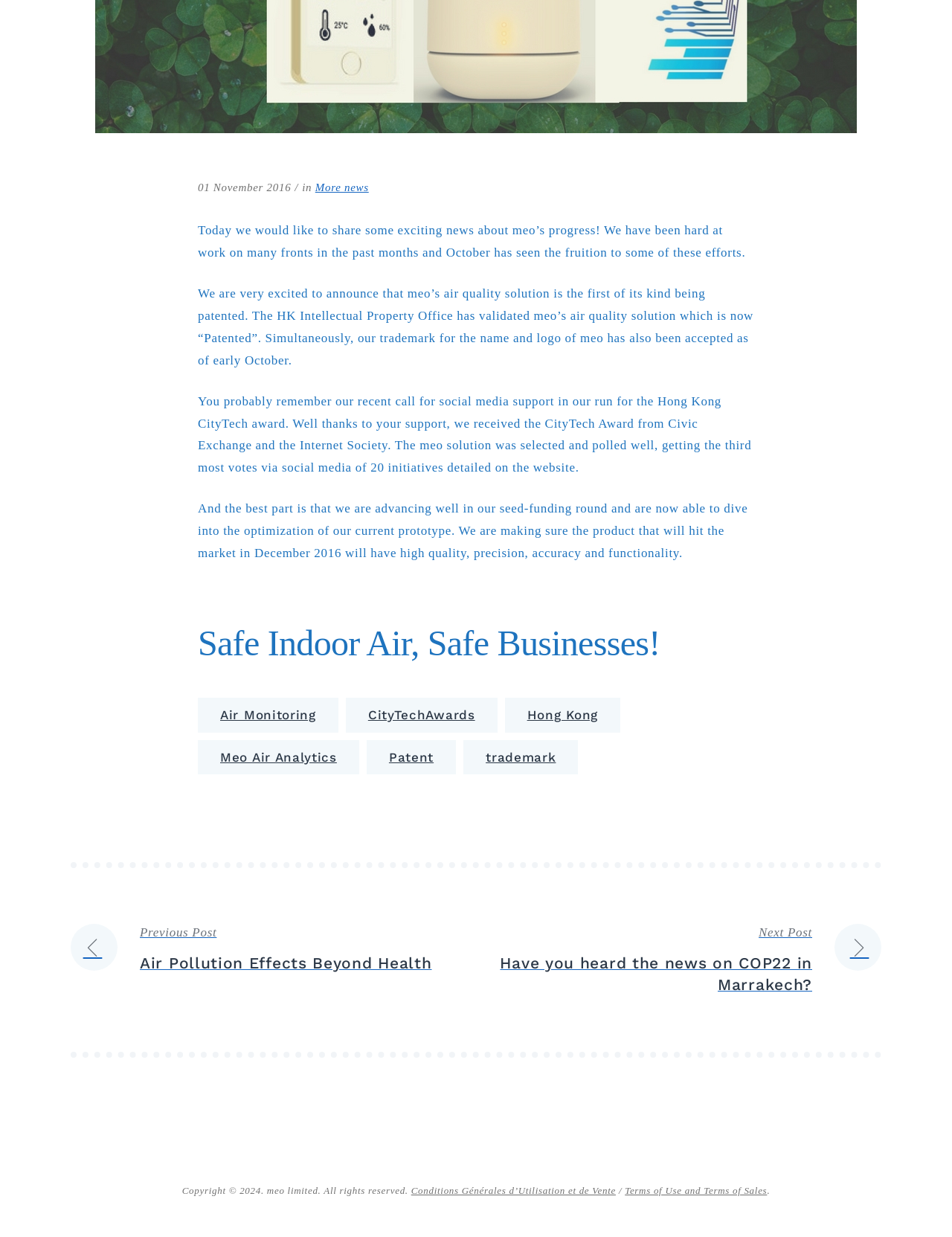Please determine the bounding box coordinates for the UI element described here. Use the format (top-left x, top-left y, bottom-right x, bottom-right y) with values bounded between 0 and 1: CityTechAwards

[0.363, 0.564, 0.522, 0.592]